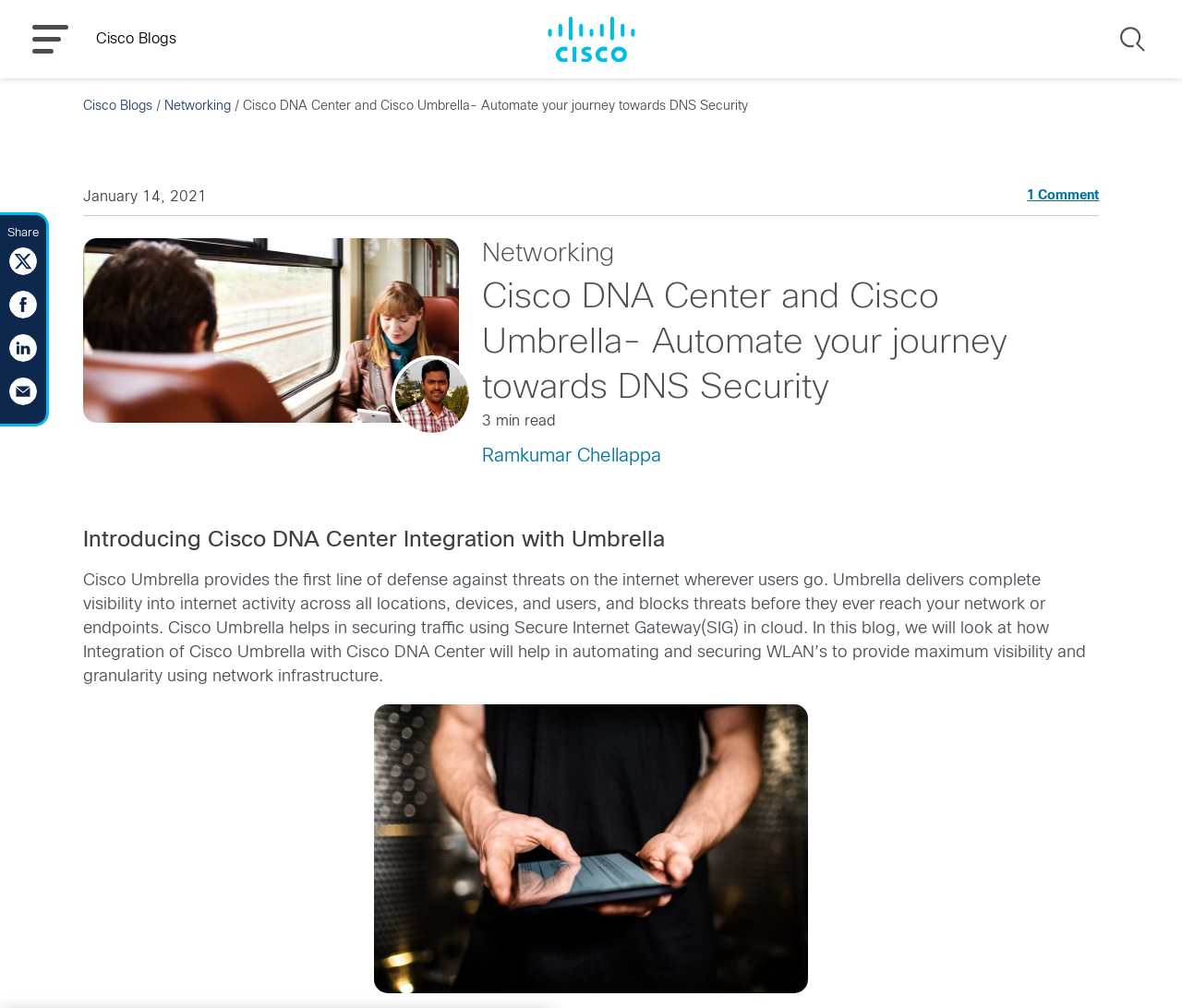Answer the question below using just one word or a short phrase: 
What is the estimated reading time of the blog post?

3 min